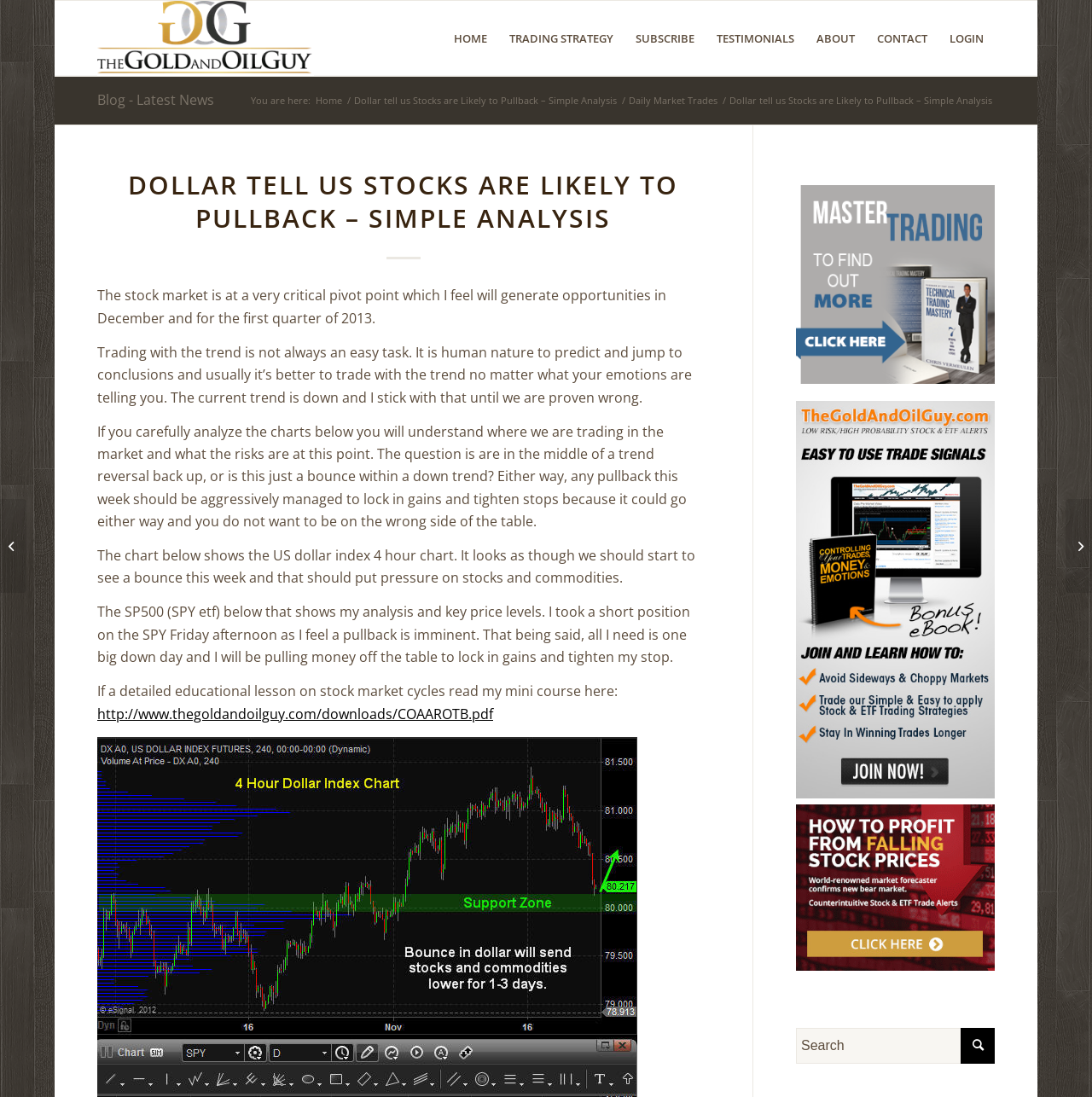Use a single word or phrase to answer this question: 
What is the topic of the article?

Stock market analysis